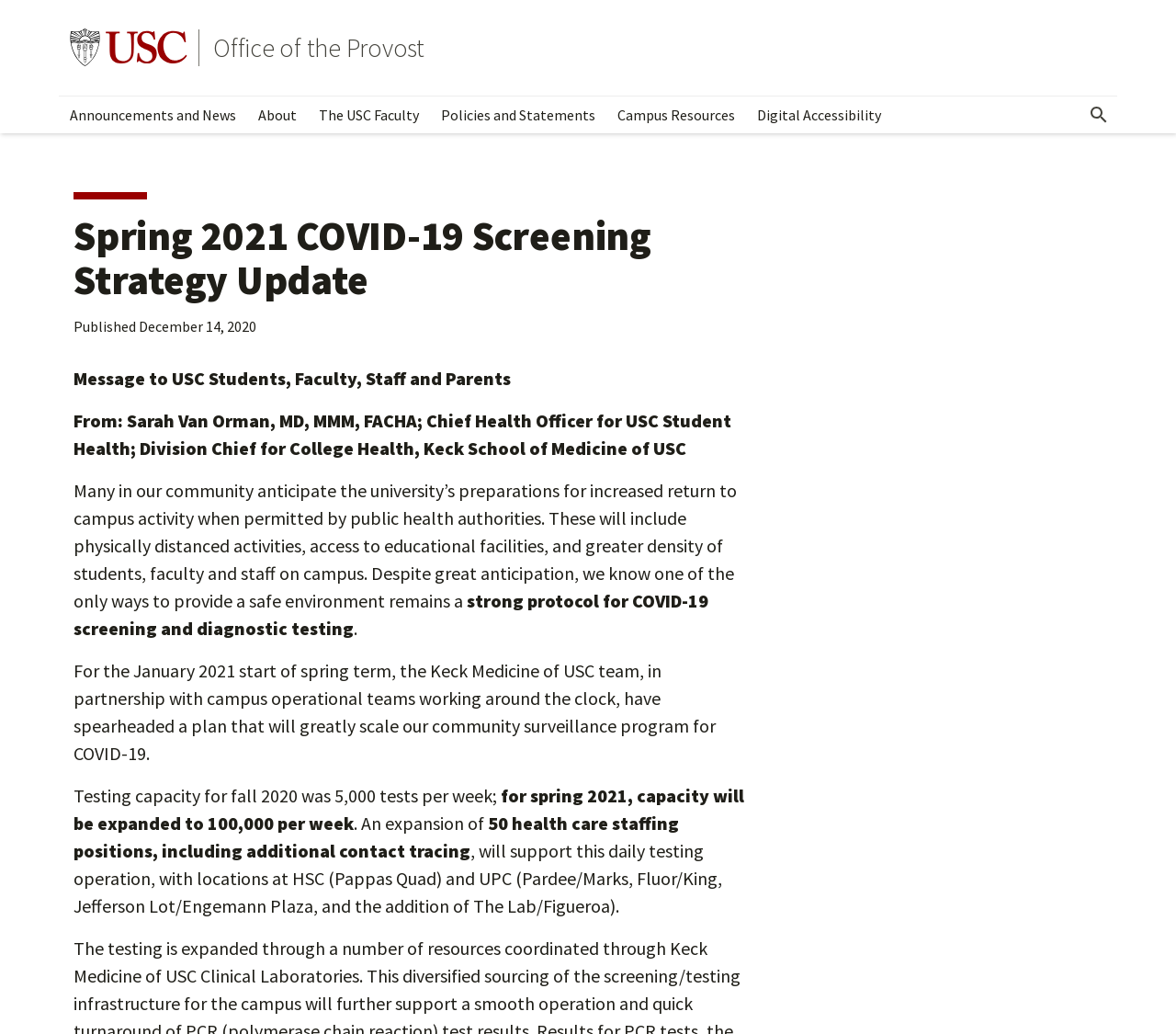Can you give a comprehensive explanation to the question given the content of the image?
What is the location of the testing operation at UPC?

I found the answer by looking at the text element with the description ', will support this daily testing operation, with locations at HSC (Pappas Quad) and UPC (Pardee/Marks, Fluor/King, Jefferson Lot/Engemann Plaza, and the addition of The Lab/Figueroa).'.